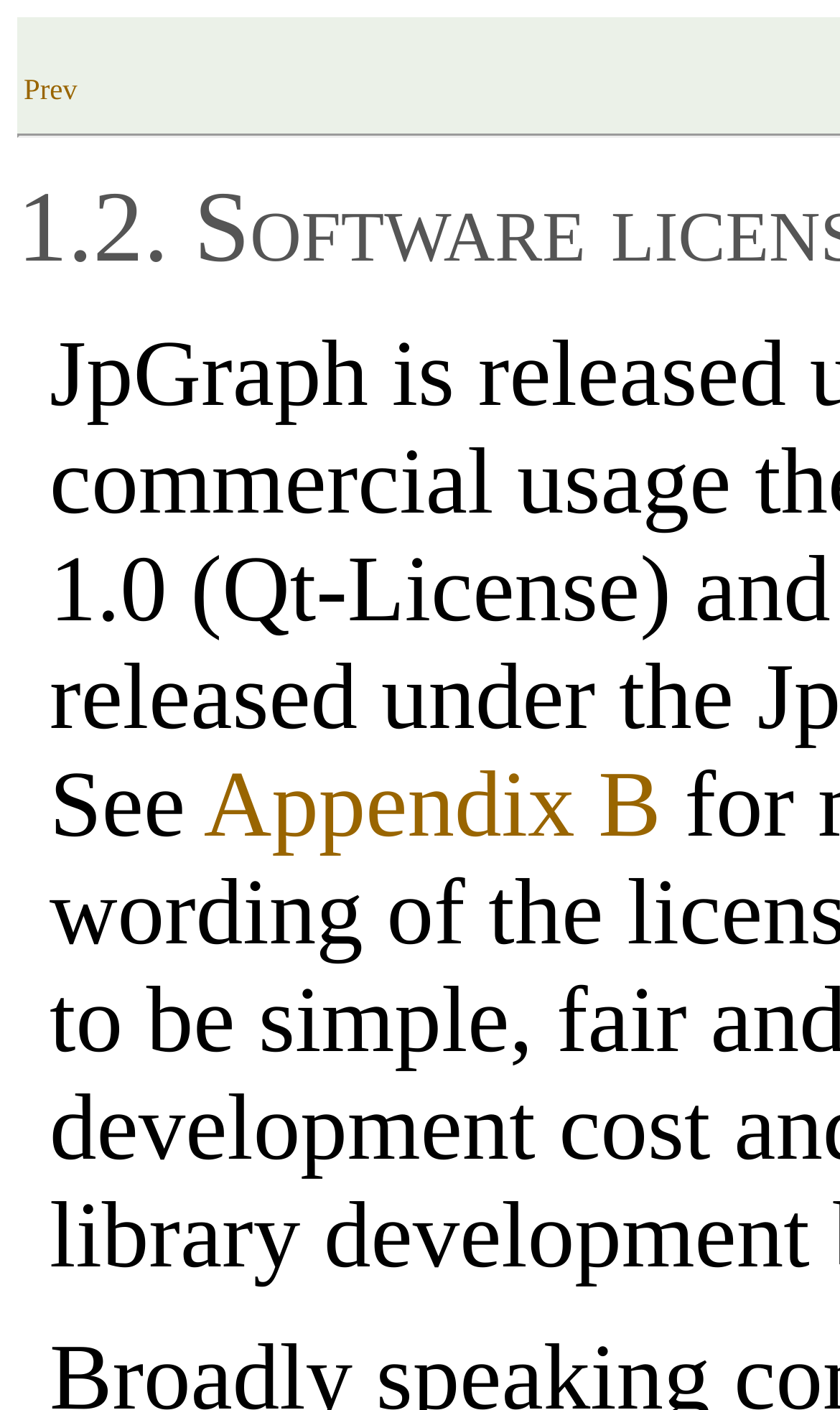Please find the bounding box for the UI element described by: "aria-label="Open navigation menu"".

None